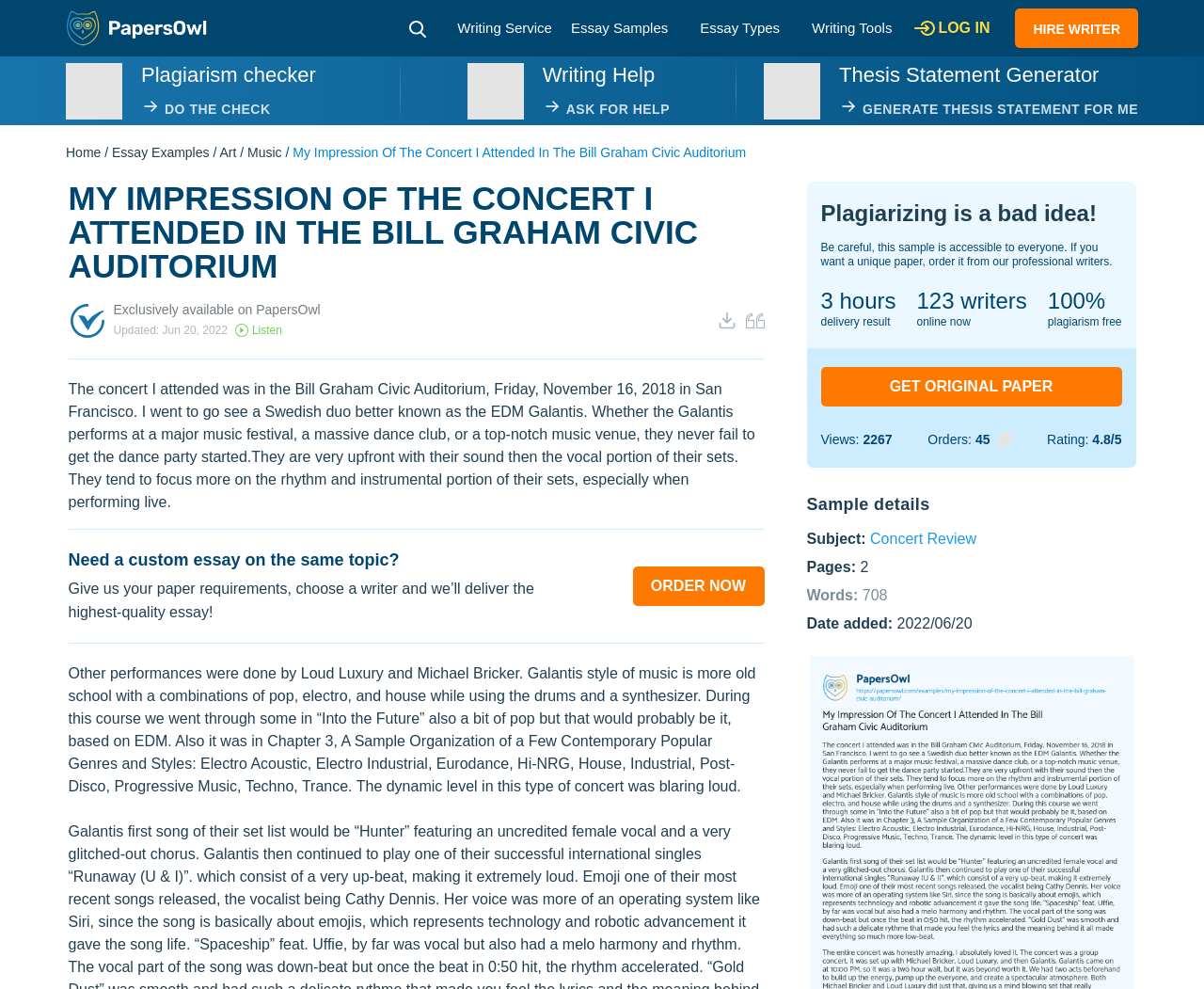Predict the bounding box coordinates of the area that should be clicked to accomplish the following instruction: "Log in to the system". The bounding box coordinates should consist of four float numbers between 0 and 1, i.e., [left, top, right, bottom].

[0.779, 0.02, 0.822, 0.036]